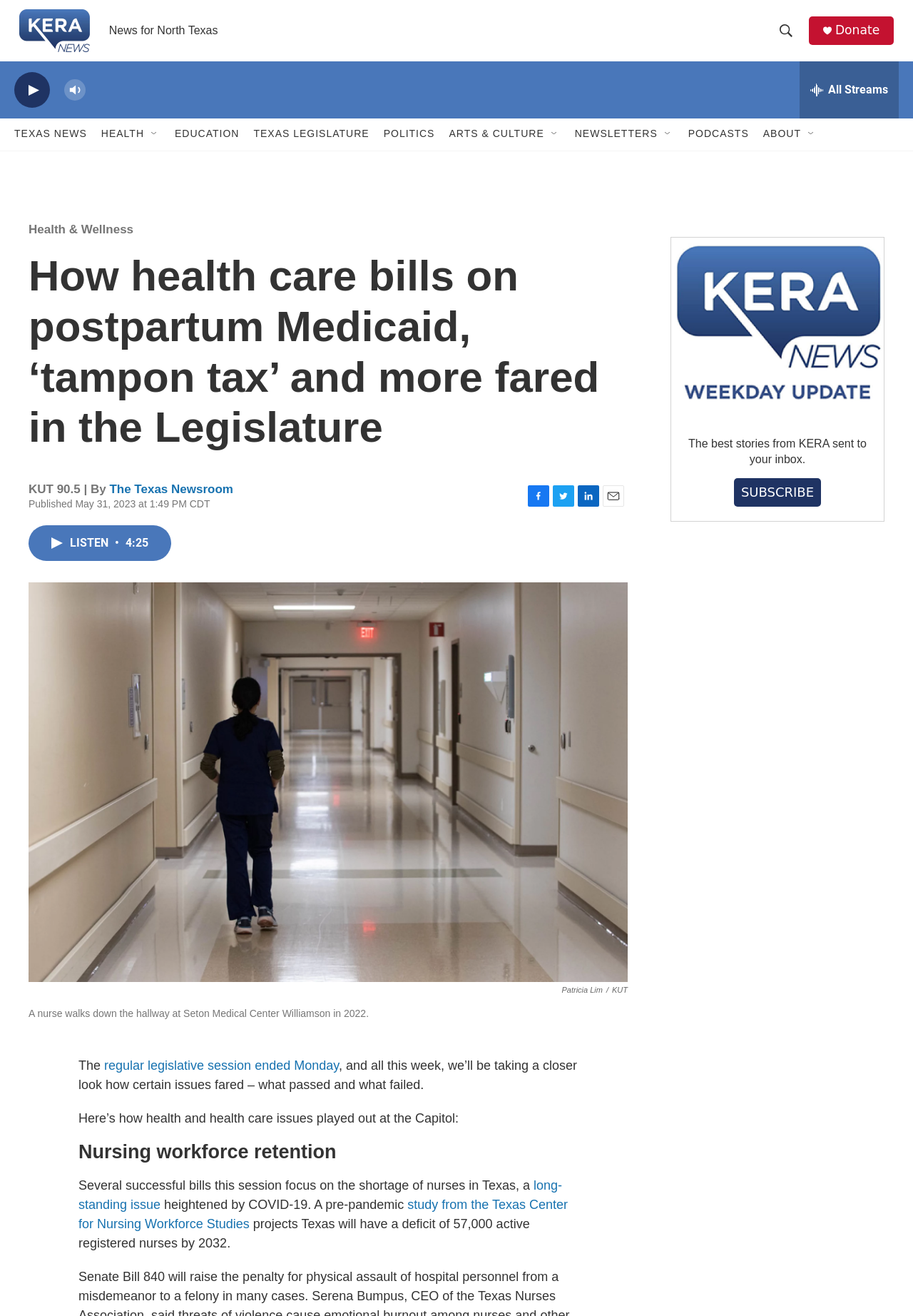Using details from the image, please answer the following question comprehensively:
What is the purpose of the button with the image of a magnifying glass?

I found the answer by looking at the button with the image of a magnifying glass, which is a common icon for search functionality. The button is also labeled as 'header-search-icon', which further supports the conclusion that its purpose is to facilitate searching.